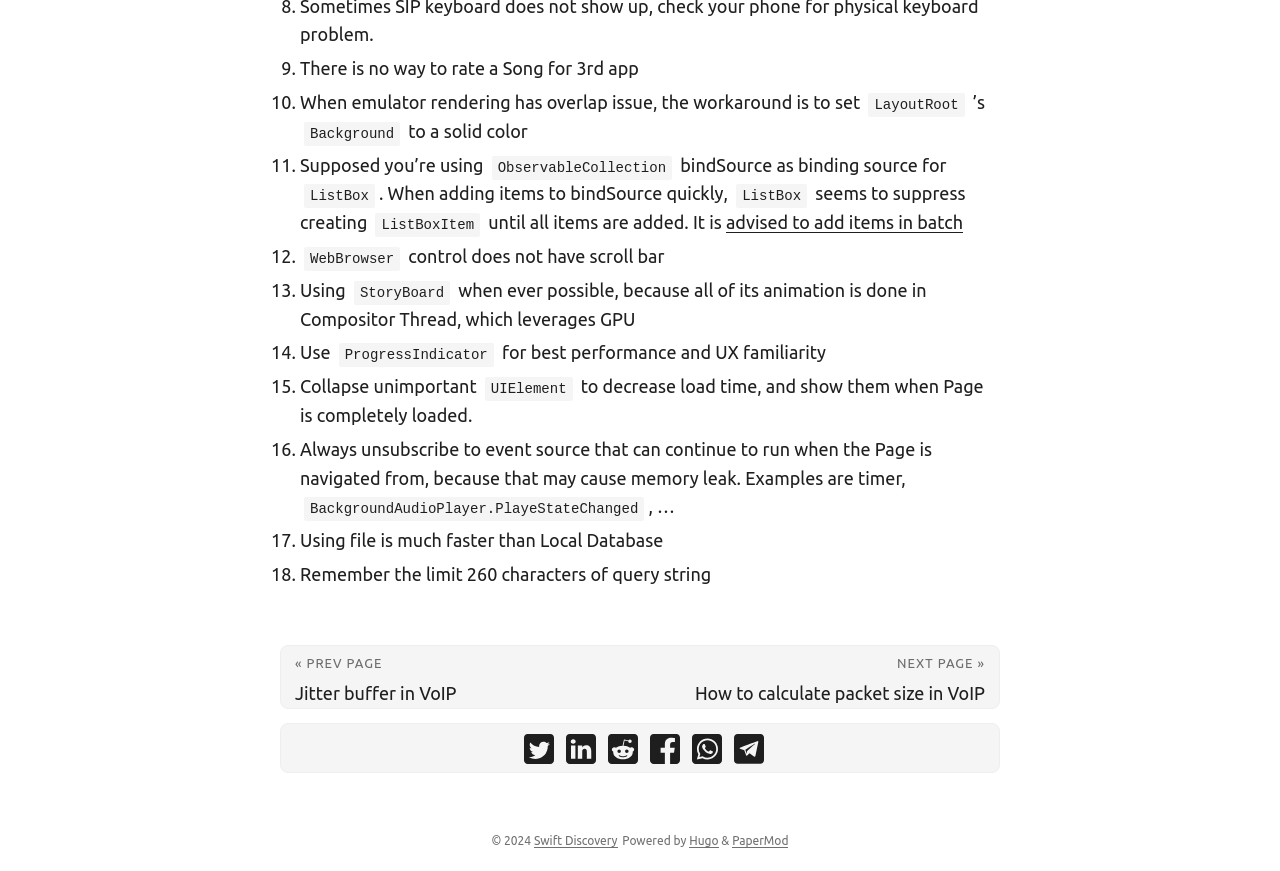Locate the bounding box of the UI element described in the following text: "PaperMod".

[0.572, 0.957, 0.616, 0.973]